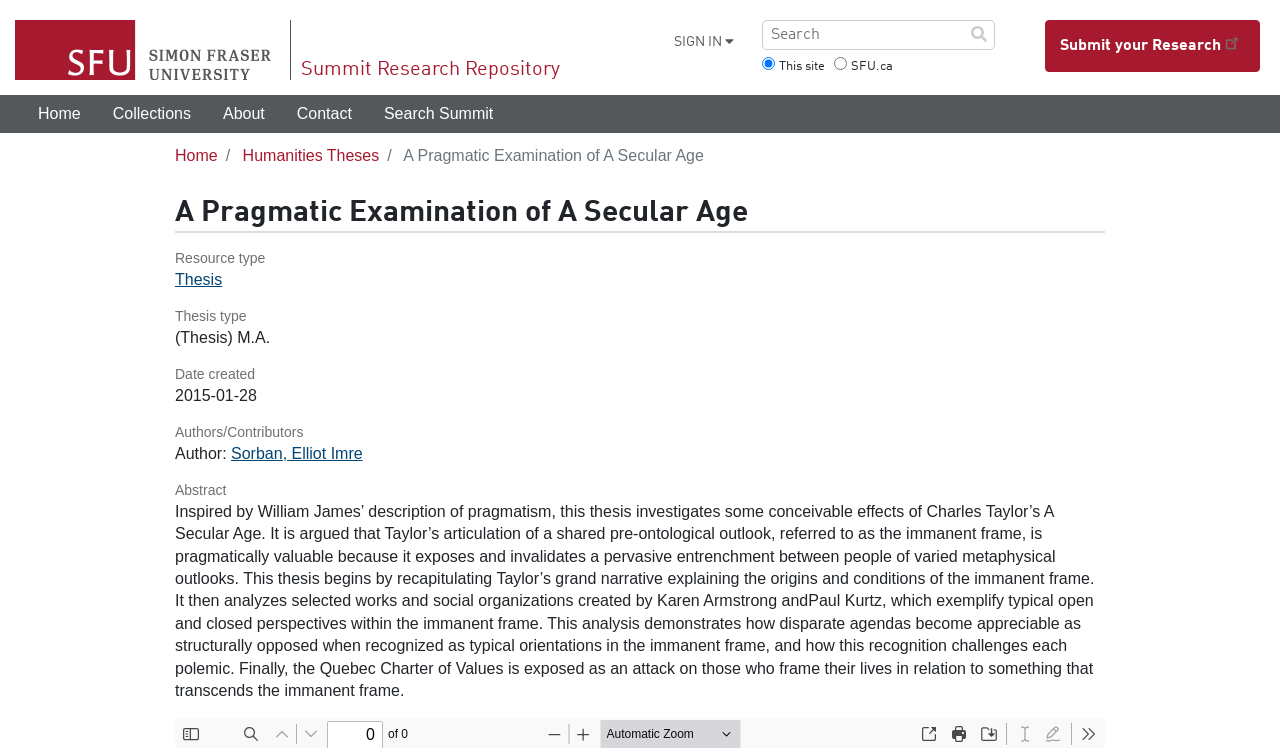What is the date of creation of this thesis?
Please provide a detailed and thorough answer to the question.

The date of creation of this thesis can be found in the 'Date created' section, which is '2015-01-28'. This information is provided in the main content section of the webpage.